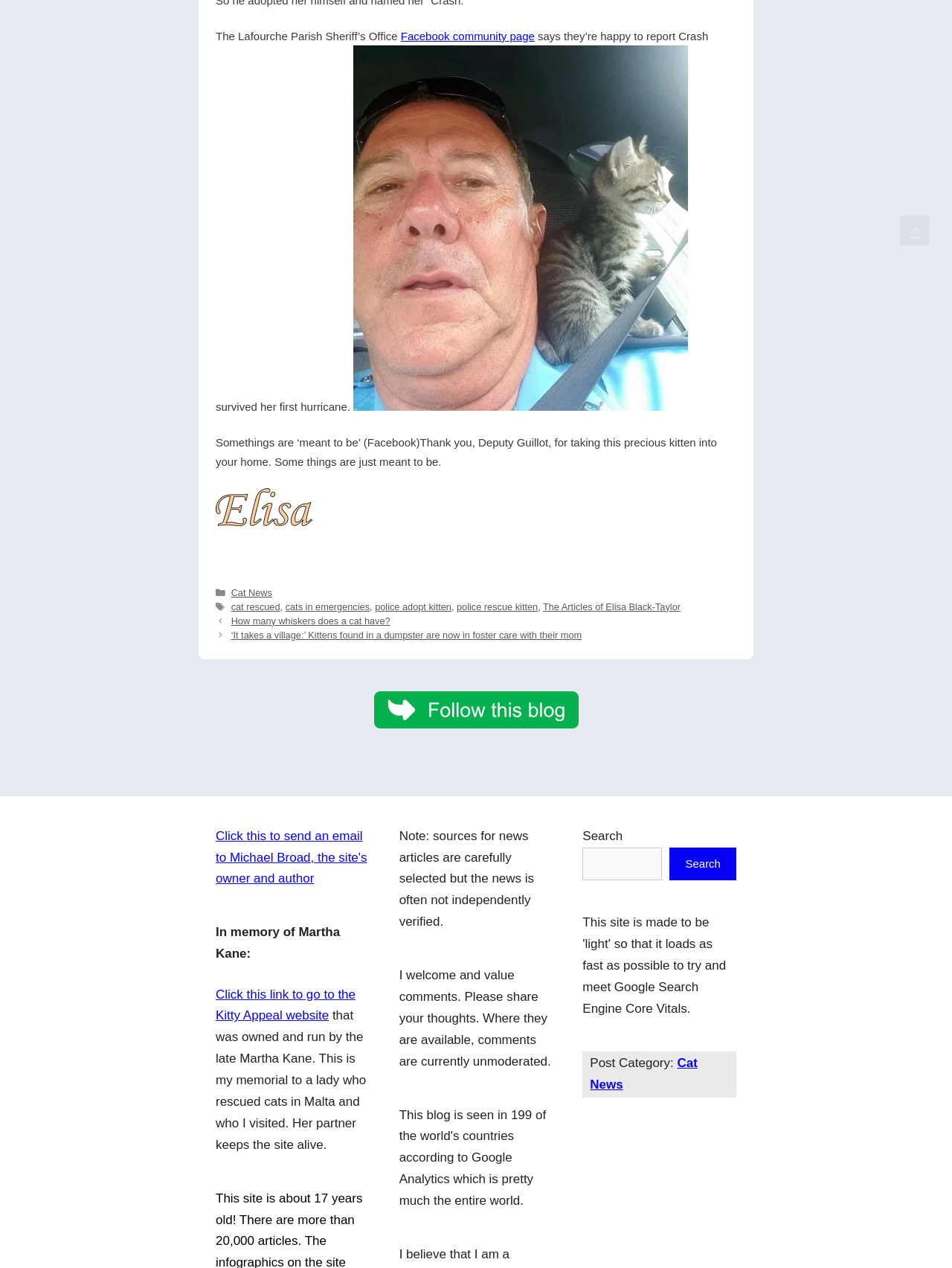Locate the bounding box coordinates of the clickable part needed for the task: "Click the link to send an email to Michael Broad".

[0.227, 0.654, 0.386, 0.699]